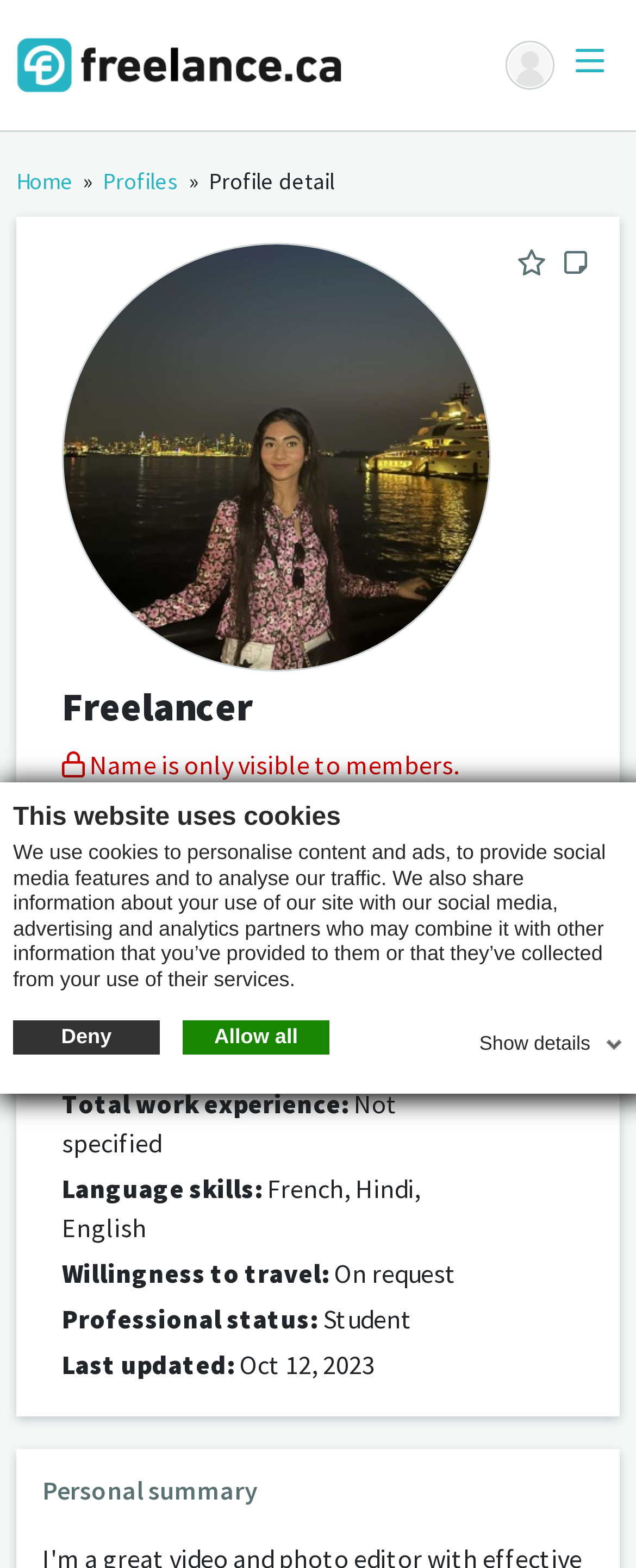Please provide the bounding box coordinates for the element that needs to be clicked to perform the instruction: "Click the Home button". The coordinates must consist of four float numbers between 0 and 1, formatted as [left, top, right, bottom].

[0.026, 0.106, 0.115, 0.125]